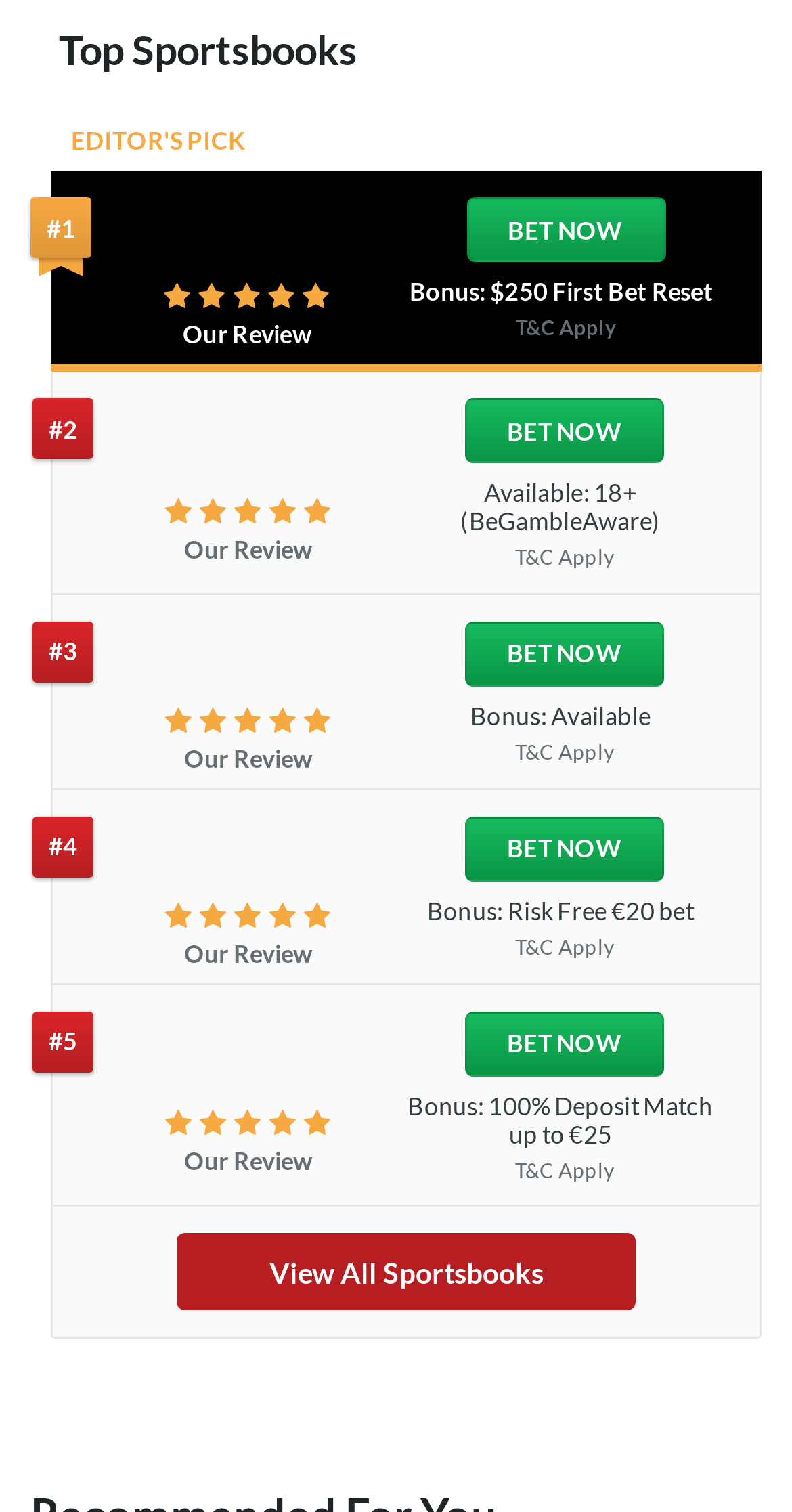What is the bonus for Betway?
Look at the image and answer the question using a single word or phrase.

$250 First Bet Reset